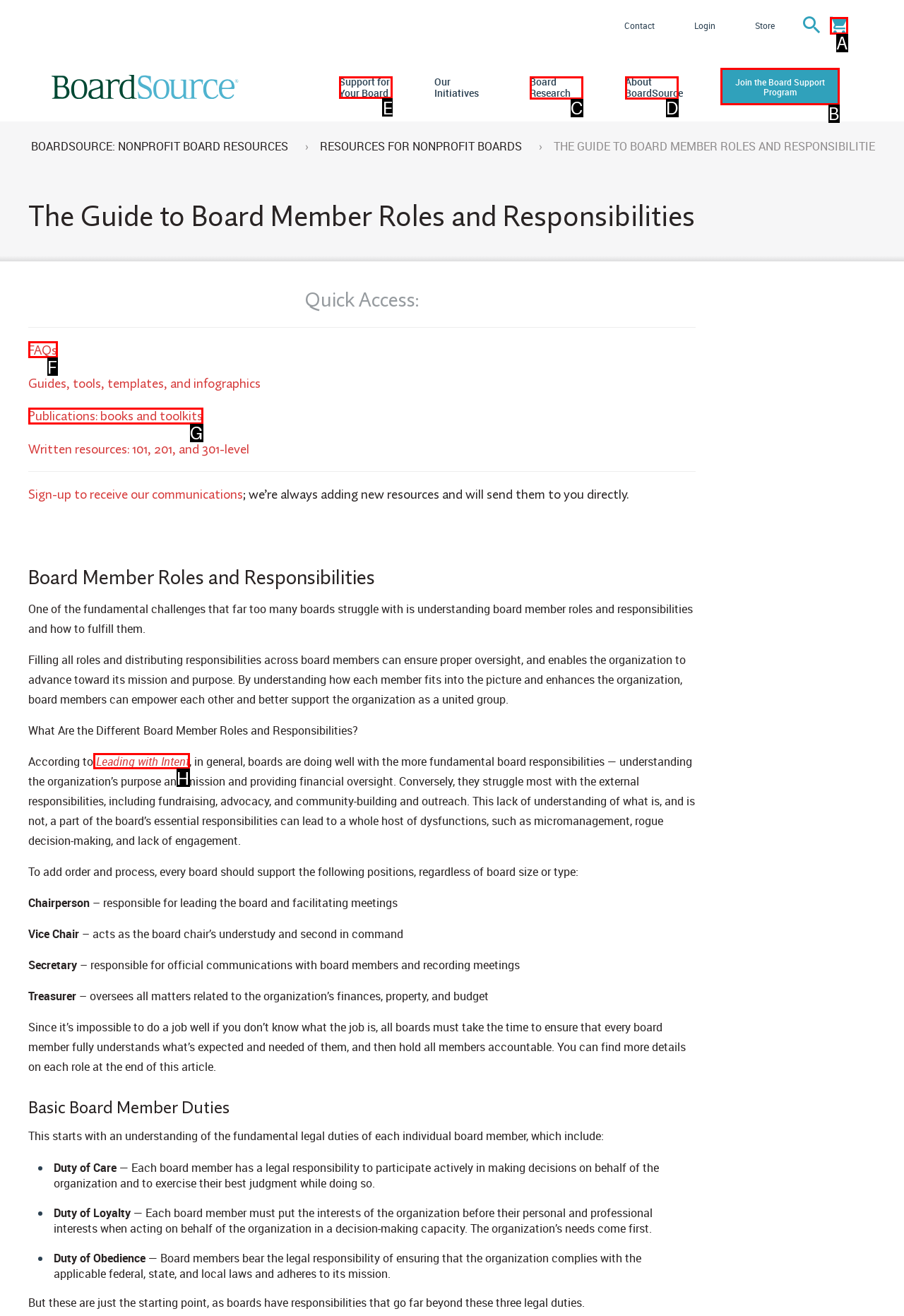From the given options, choose the one to complete the task: Click on 'Support for Your Board'
Indicate the letter of the correct option.

E